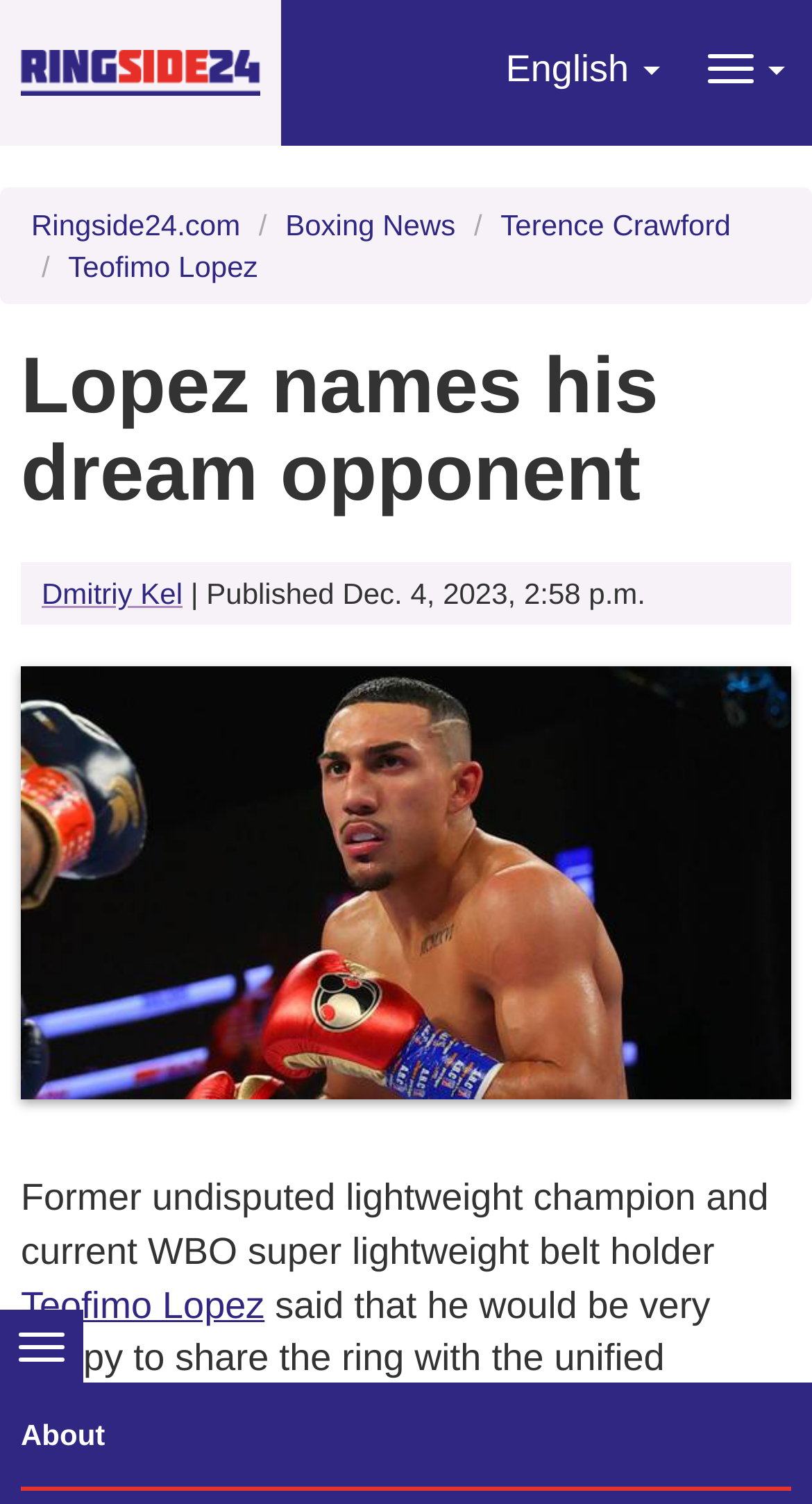Given the following UI element description: "Statements", find the bounding box coordinates in the webpage screenshot.

None